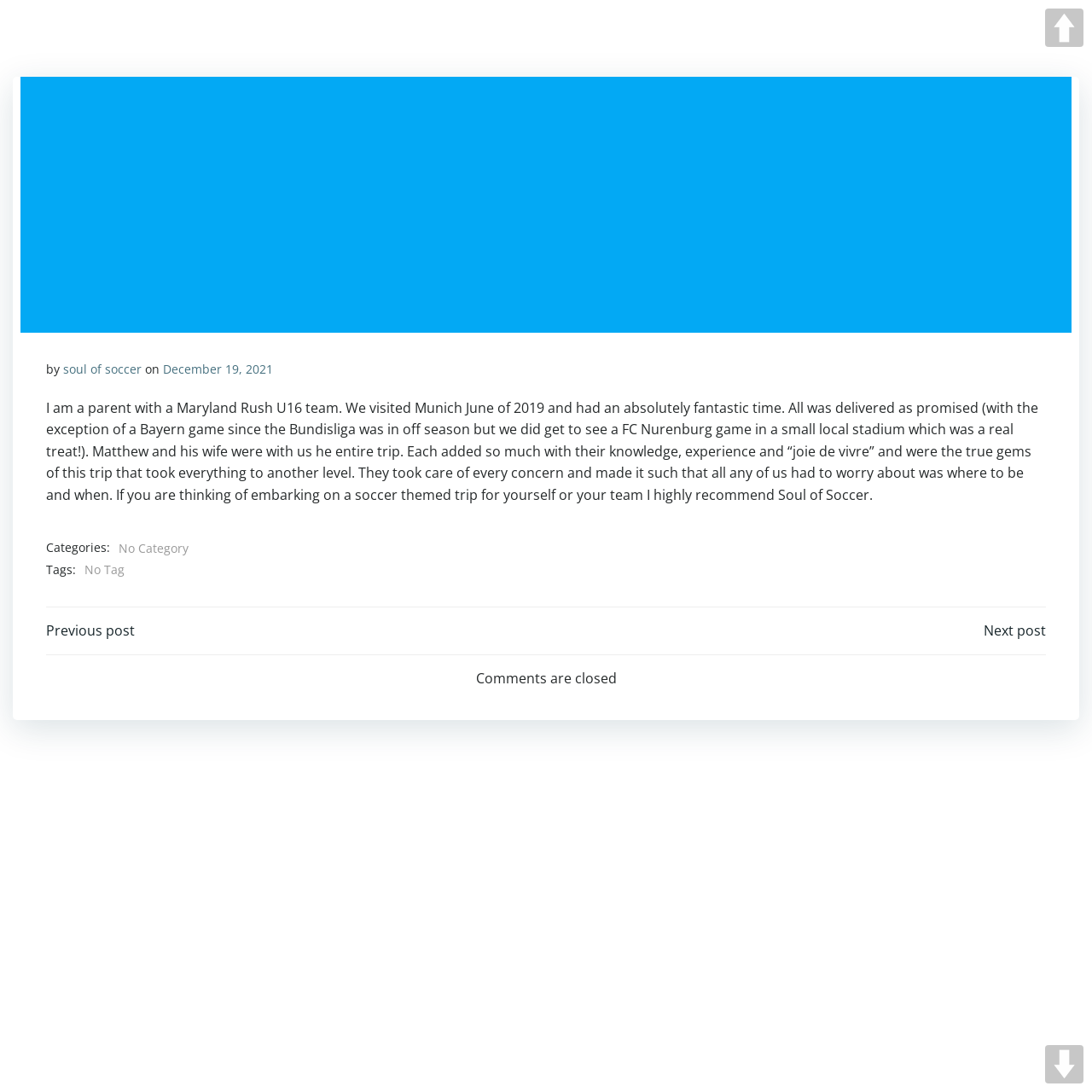What is the name of the soccer team mentioned?
Using the screenshot, give a one-word or short phrase answer.

Maryland Rush U16